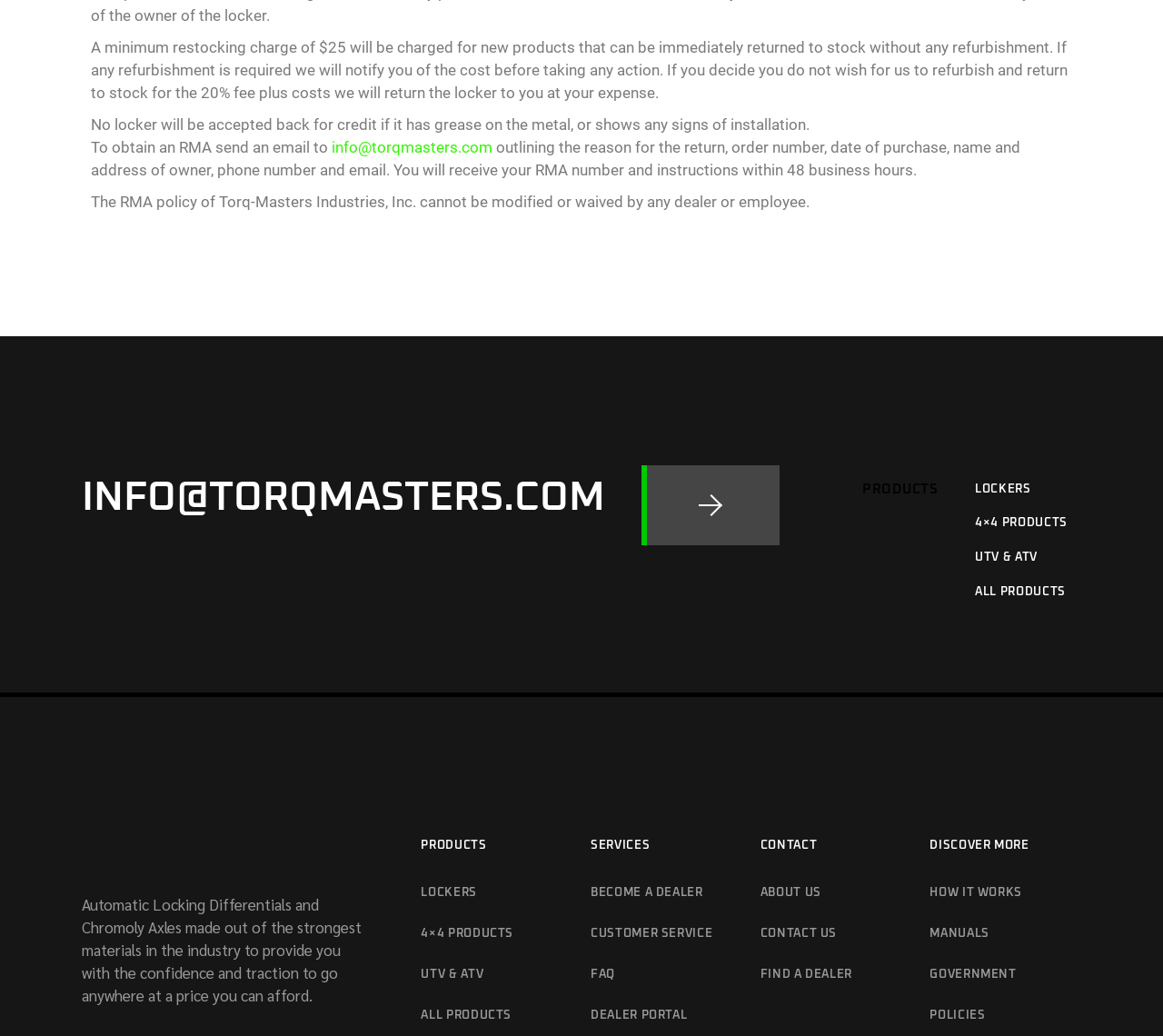Carefully observe the image and respond to the question with a detailed answer:
What is the restocking charge for new products?

According to the text, 'A minimum restocking charge of $25 will be charged for new products that can be immediately returned to stock without any refurbishment.' This indicates that the restocking charge for new products is $25.